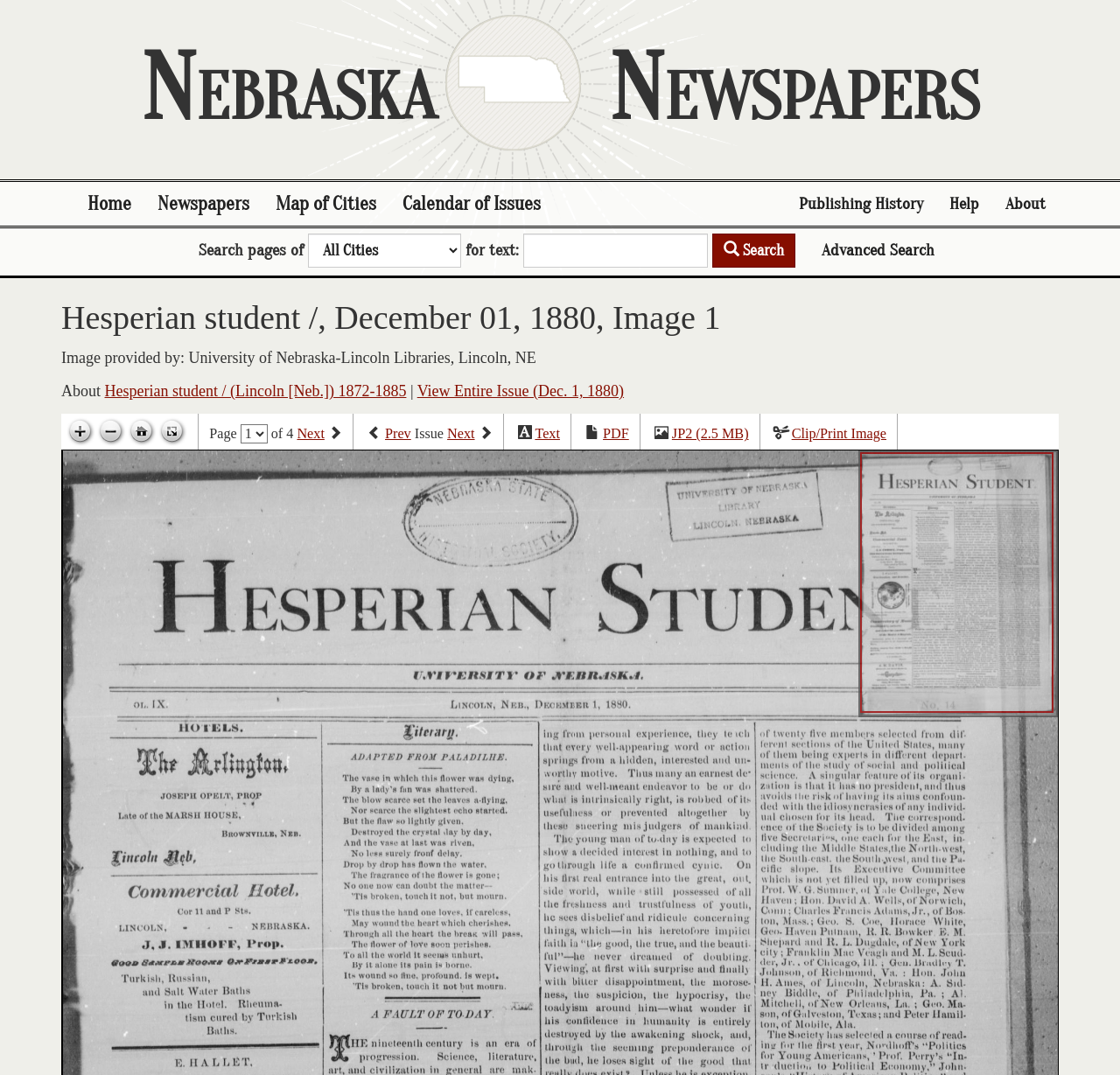What is the format of the image that can be downloaded?
Answer the question with a detailed explanation, including all necessary information.

The format of the image that can be downloaded can be found in the link 'JP2 (2.5 MB)' which is located below the image of the newspaper page.